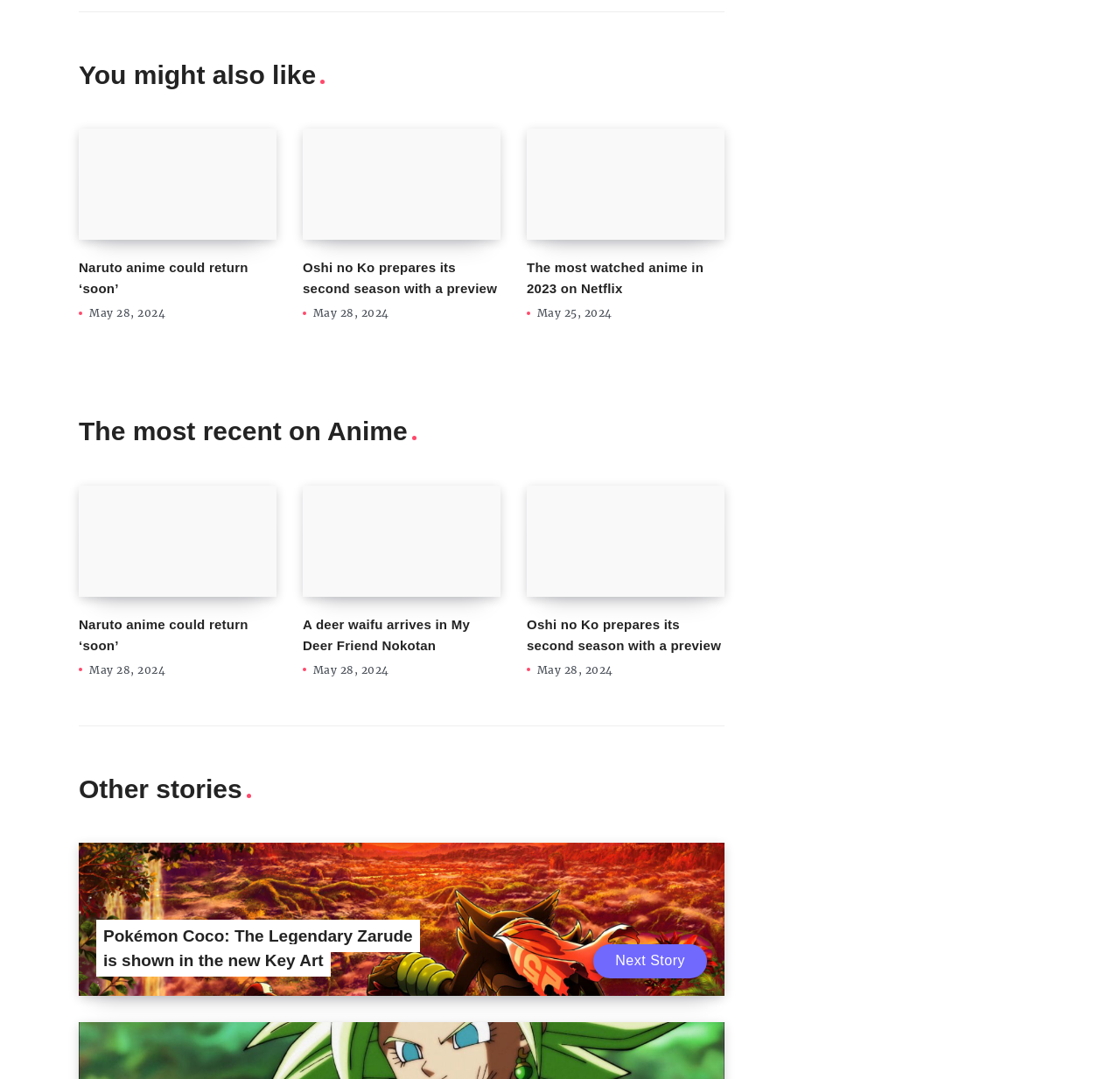Respond with a single word or short phrase to the following question: 
What is the date of the second article?

May 28, 2024